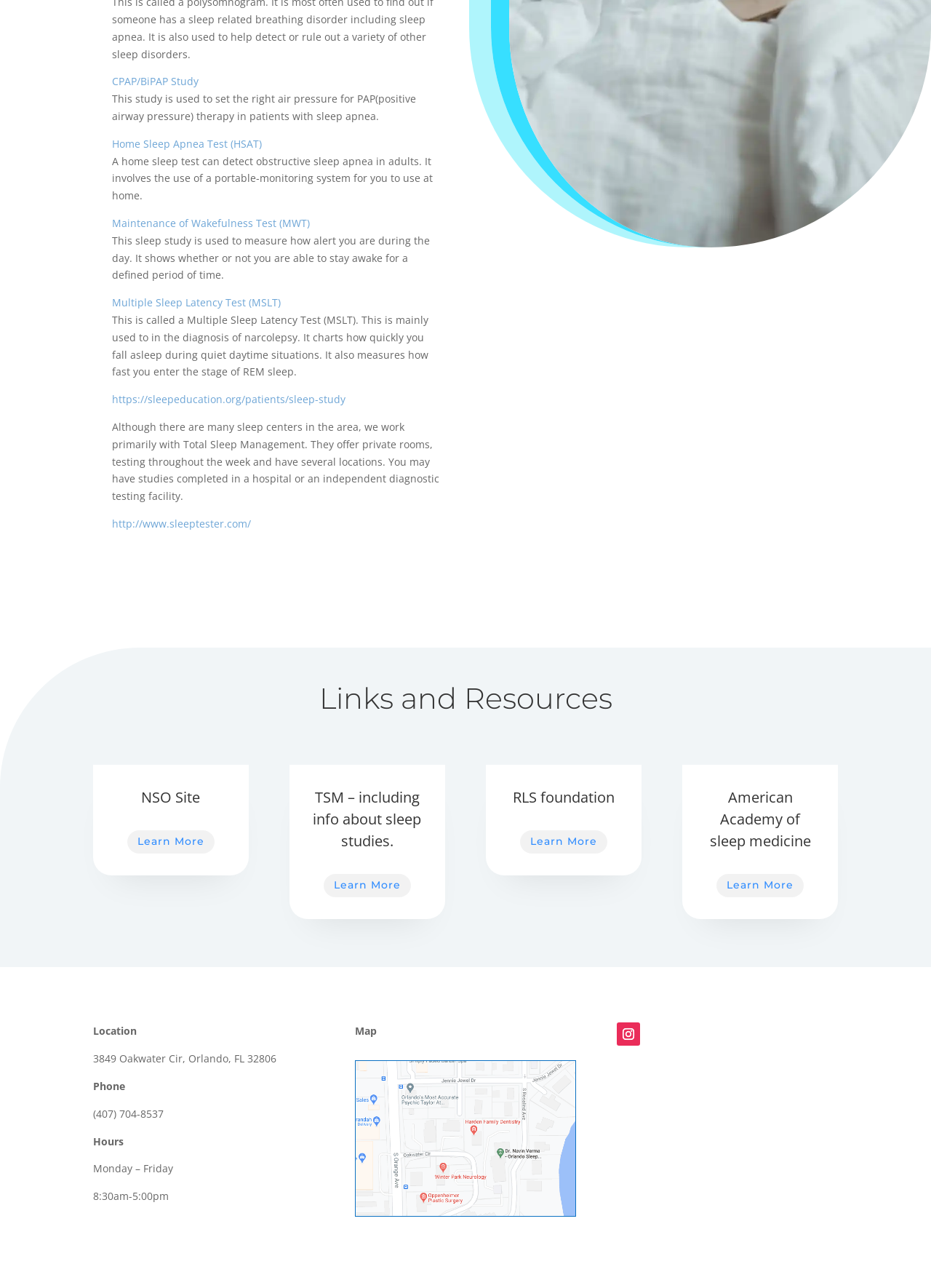Please find the bounding box for the UI element described by: "Learn More".

[0.559, 0.645, 0.652, 0.663]